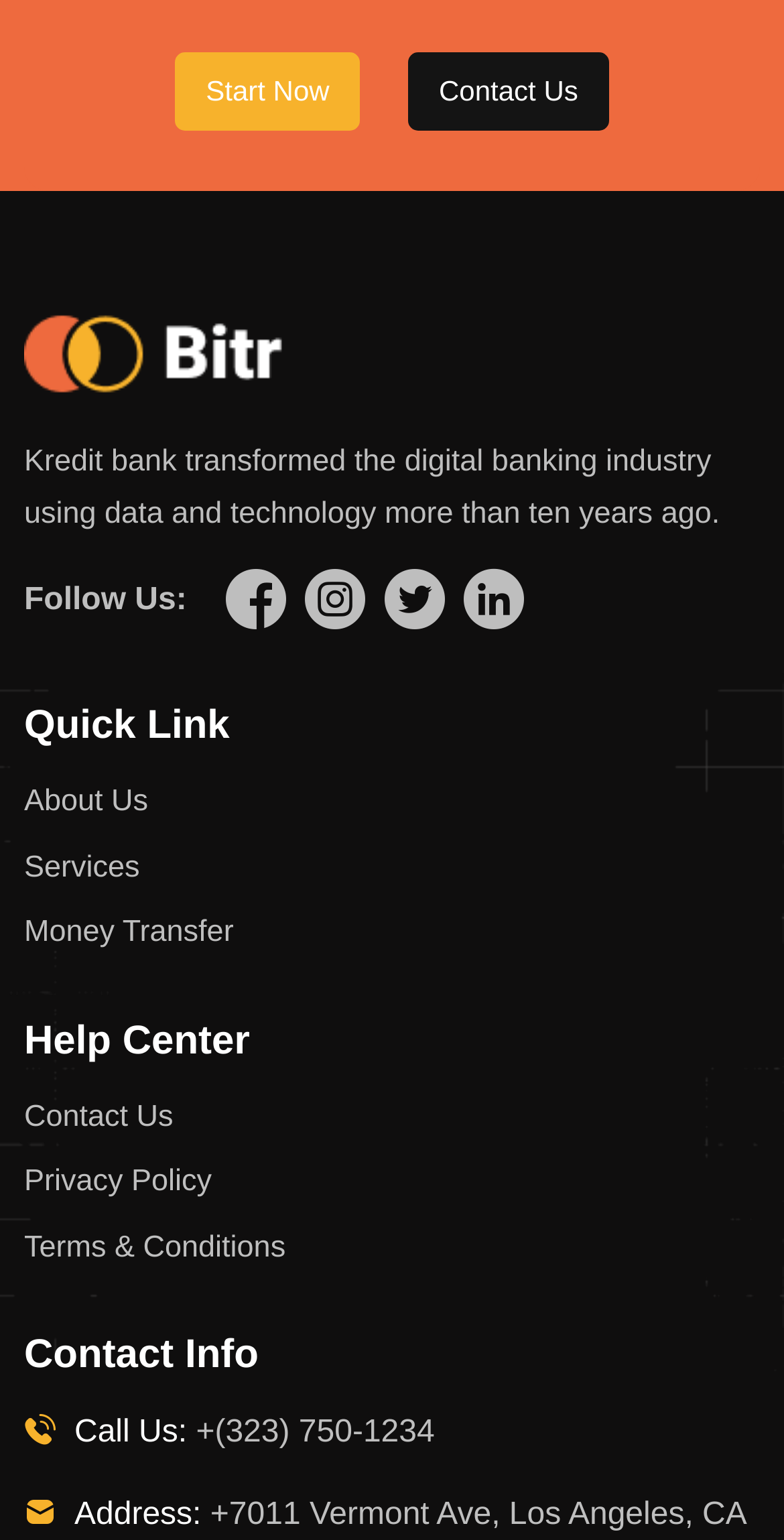Identify the bounding box coordinates of the element to click to follow this instruction: 'Call +(323) 750-1234'. Ensure the coordinates are four float values between 0 and 1, provided as [left, top, right, bottom].

[0.25, 0.919, 0.554, 0.941]